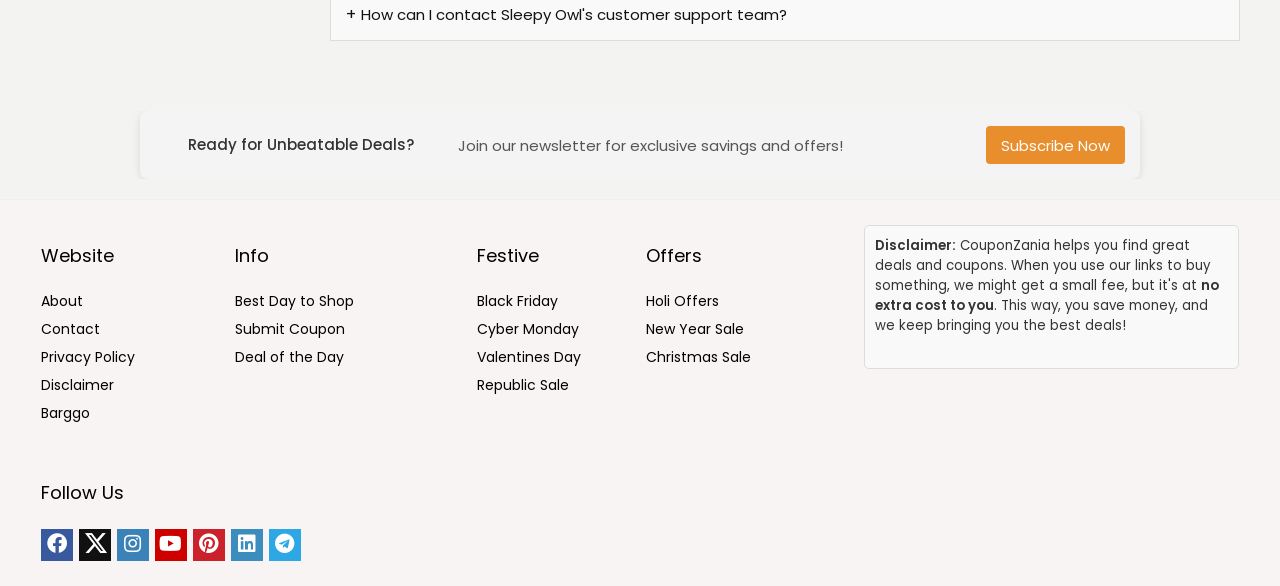Use the details in the image to answer the question thoroughly: 
What type of information can be found under 'Info'?

The 'Info' section contains links to pages related to shopping, such as 'Best Day to Shop', 'Submit Coupon', and 'Deal of the Day', indicating that this section provides information about shopping and deals.